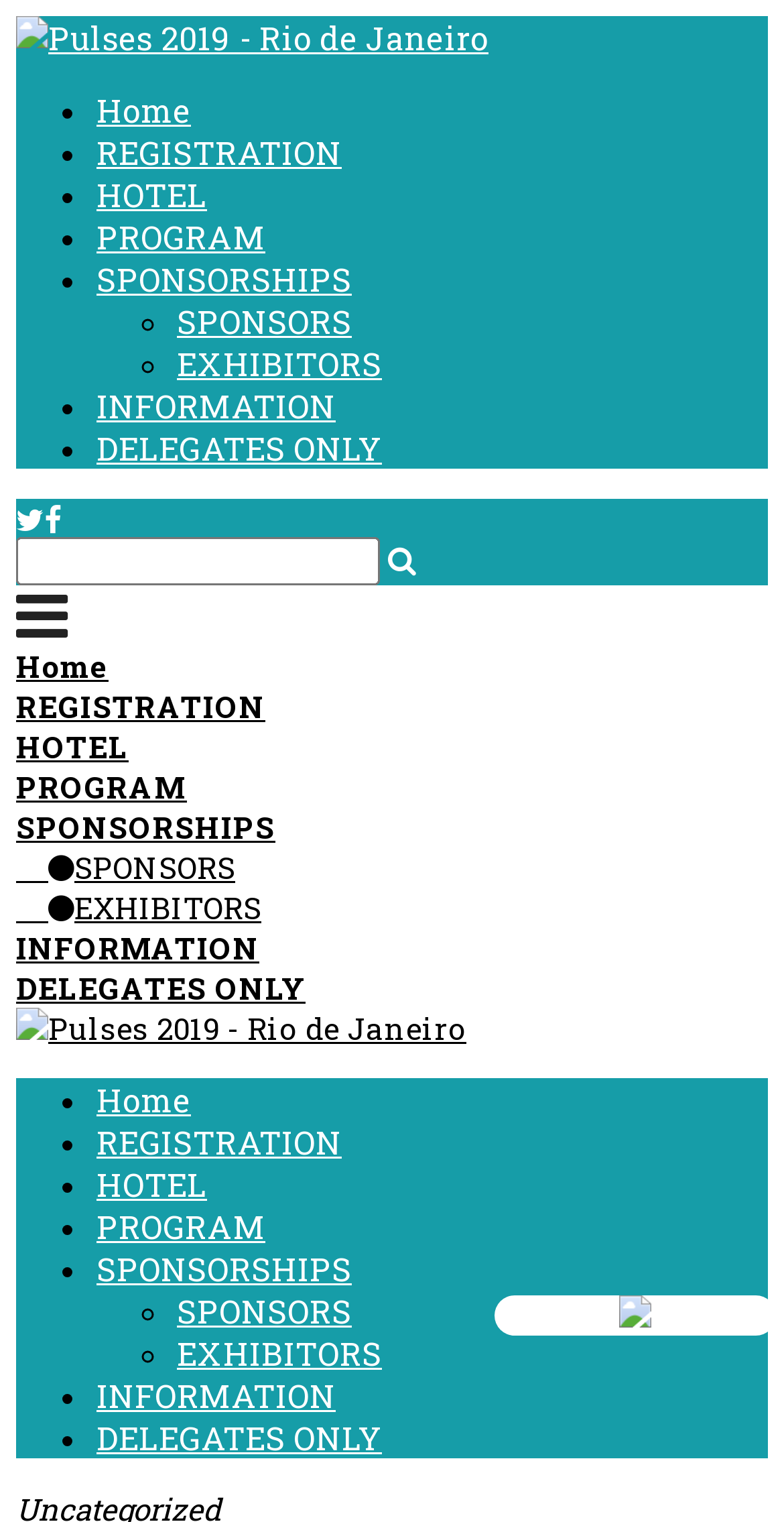Given the element description, predict the bounding box coordinates in the format (top-left x, top-left y, bottom-right x, bottom-right y), using floating point numbers between 0 and 1: DELEGATES ONLY

[0.123, 0.28, 0.487, 0.308]